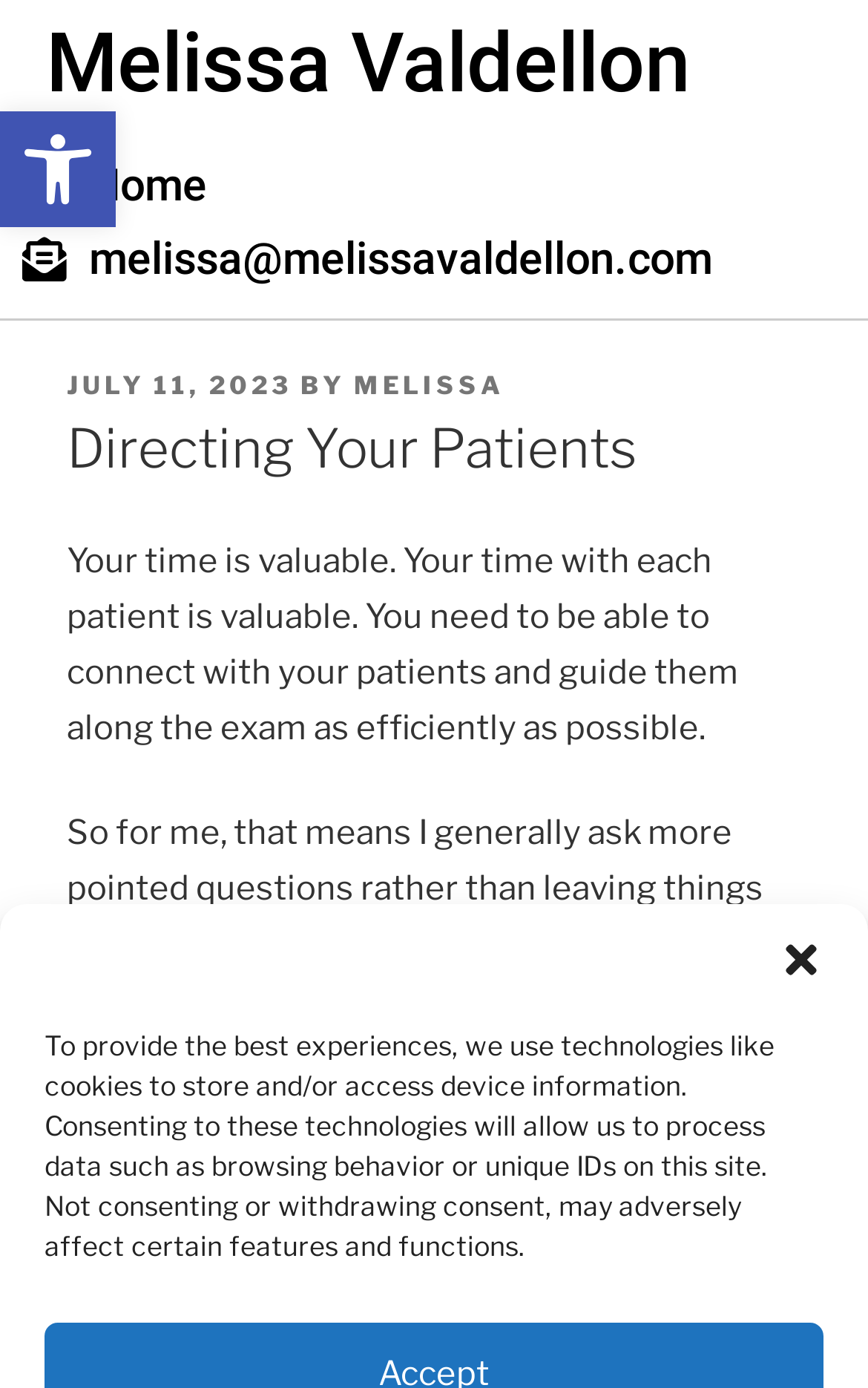Based on the element description aria-label="Close dialog", identify the bounding box coordinates for the UI element. The coordinates should be in the format (top-left x, top-left y, bottom-right x, bottom-right y) and within the 0 to 1 range.

[0.897, 0.675, 0.949, 0.707]